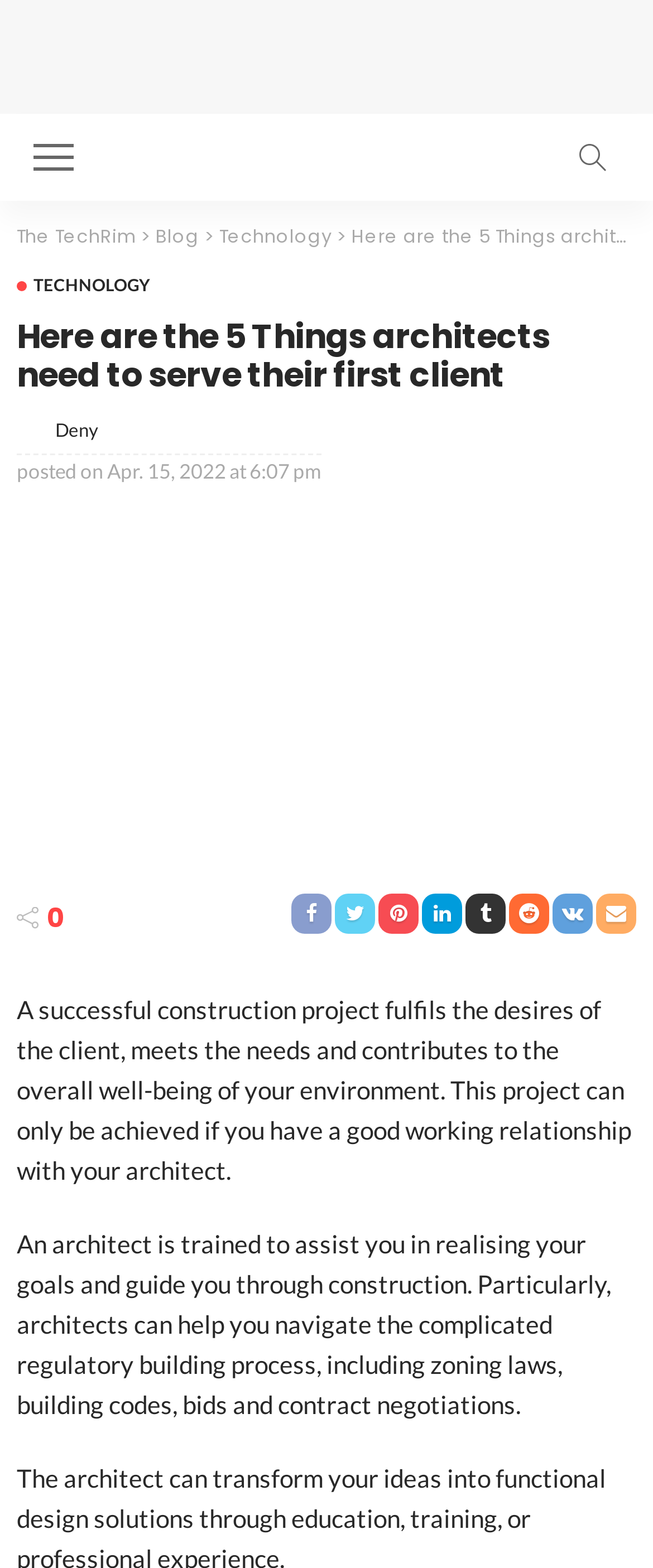Pinpoint the bounding box coordinates of the clickable element to carry out the following instruction: "Share the post."

[0.446, 0.57, 0.508, 0.595]